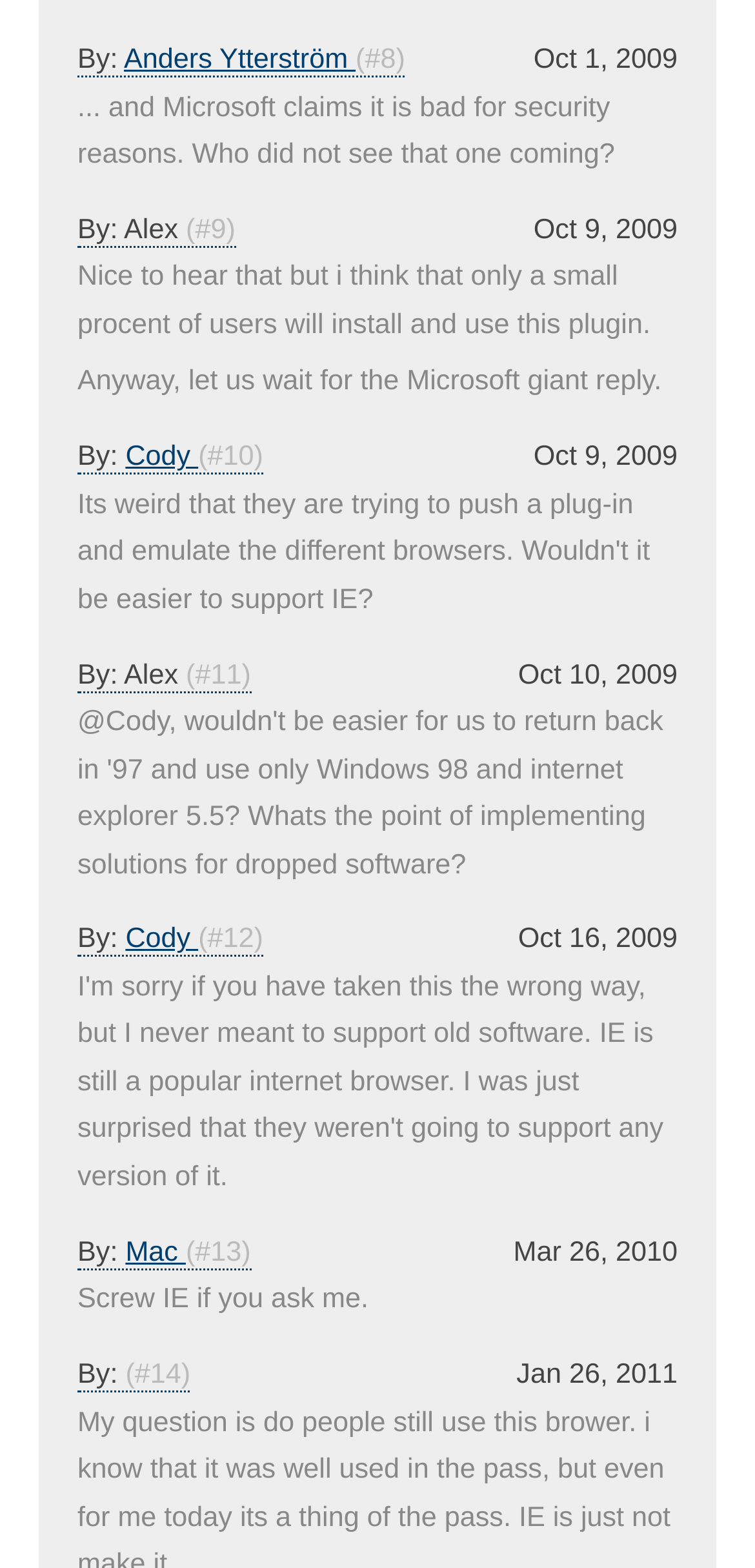Identify the bounding box coordinates of the area that should be clicked in order to complete the given instruction: "Read the comment by Alex". The bounding box coordinates should be four float numbers between 0 and 1, i.e., [left, top, right, bottom].

[0.103, 0.137, 0.312, 0.158]